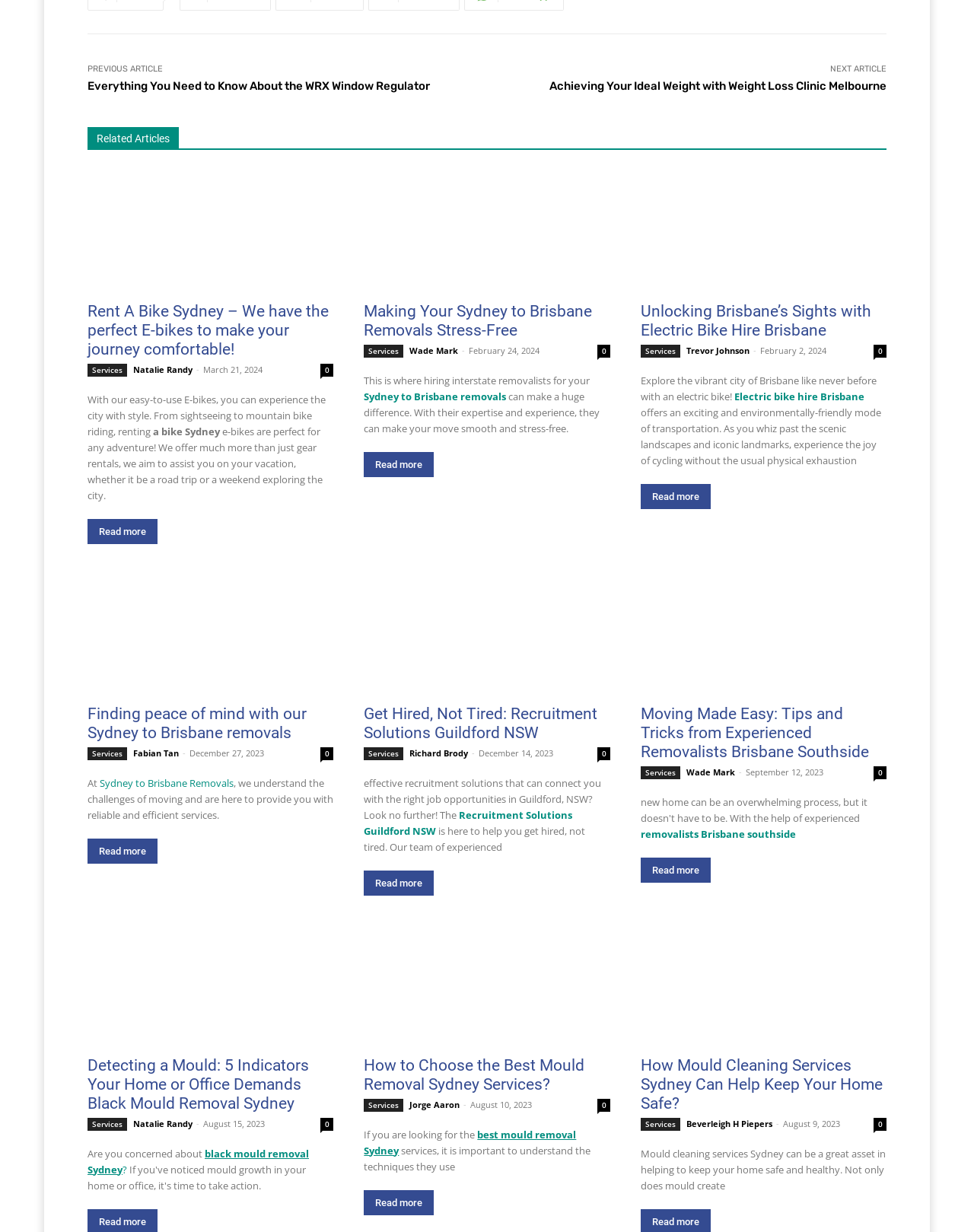Determine the bounding box coordinates for the area that should be clicked to carry out the following instruction: "Click on 'Everything You Need to Know About the WRX Window Regulator'".

[0.09, 0.064, 0.441, 0.075]